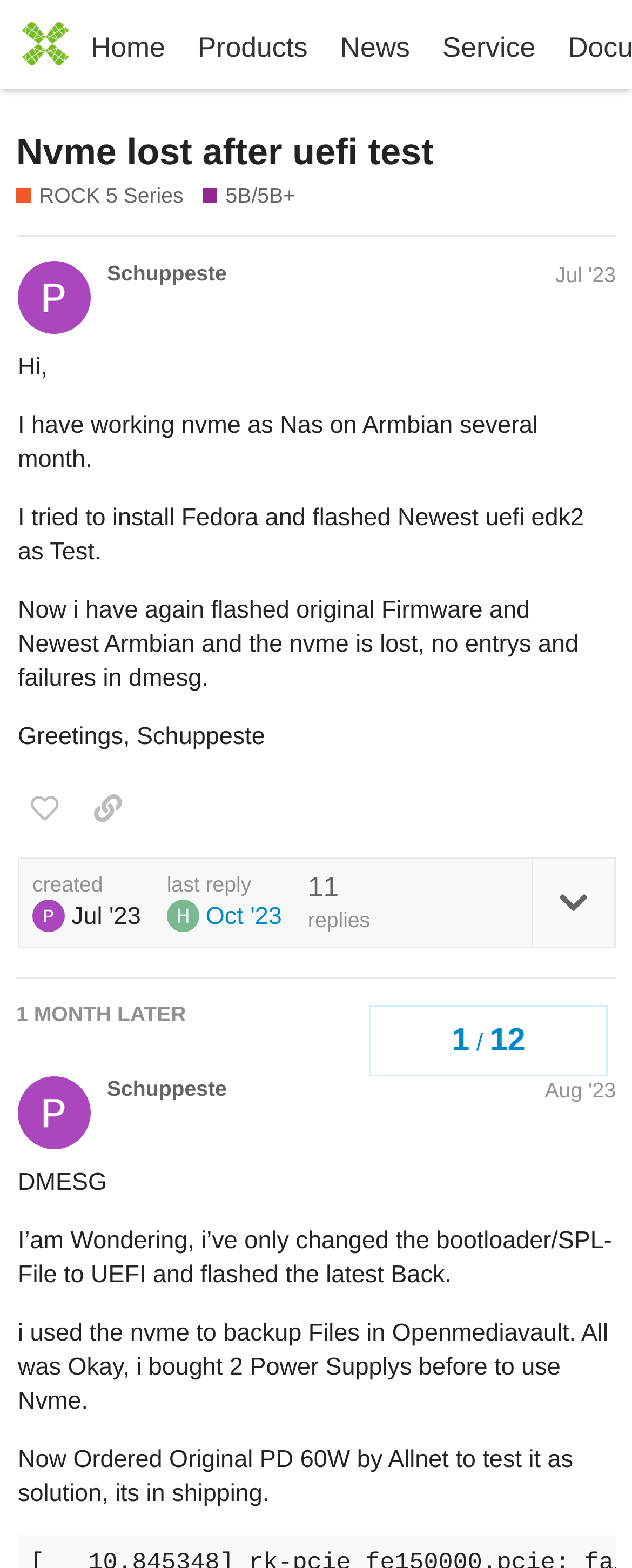Show the bounding box coordinates of the region that should be clicked to follow the instruction: "Click on the 'last reply Oct '23' link."

[0.264, 0.556, 0.446, 0.596]